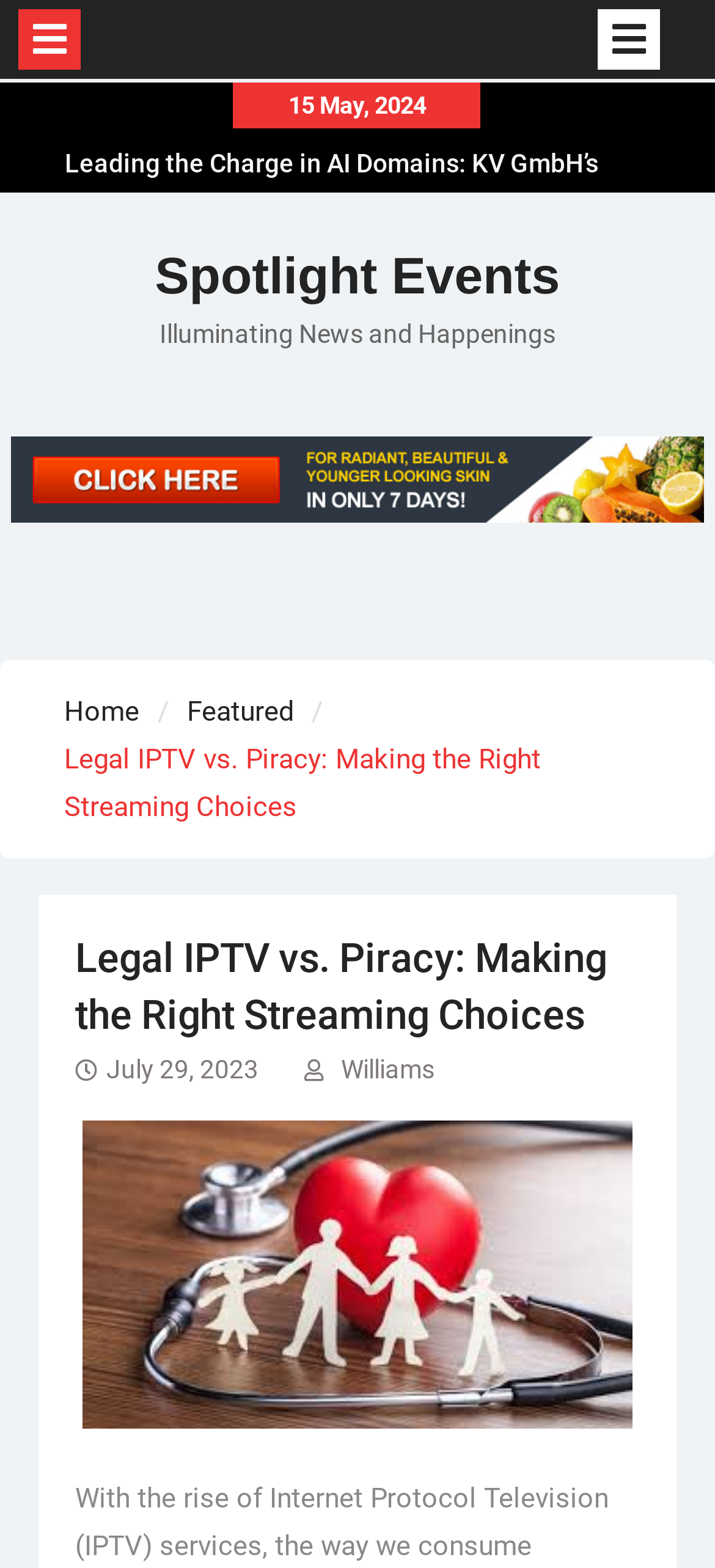Predict the bounding box coordinates of the area that should be clicked to accomplish the following instruction: "read featured articles". The bounding box coordinates should consist of four float numbers between 0 and 1, i.e., [left, top, right, bottom].

[0.261, 0.443, 0.41, 0.464]